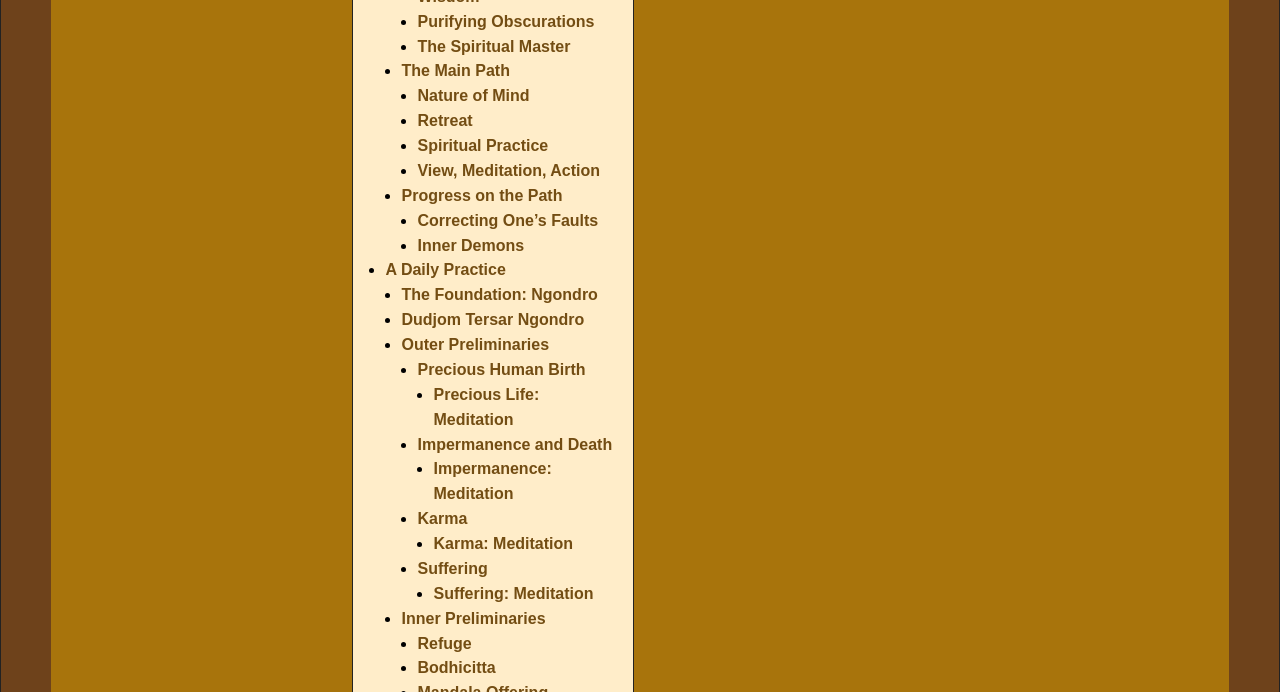Highlight the bounding box coordinates of the region I should click on to meet the following instruction: "View 'The Main Path'".

[0.314, 0.09, 0.398, 0.115]